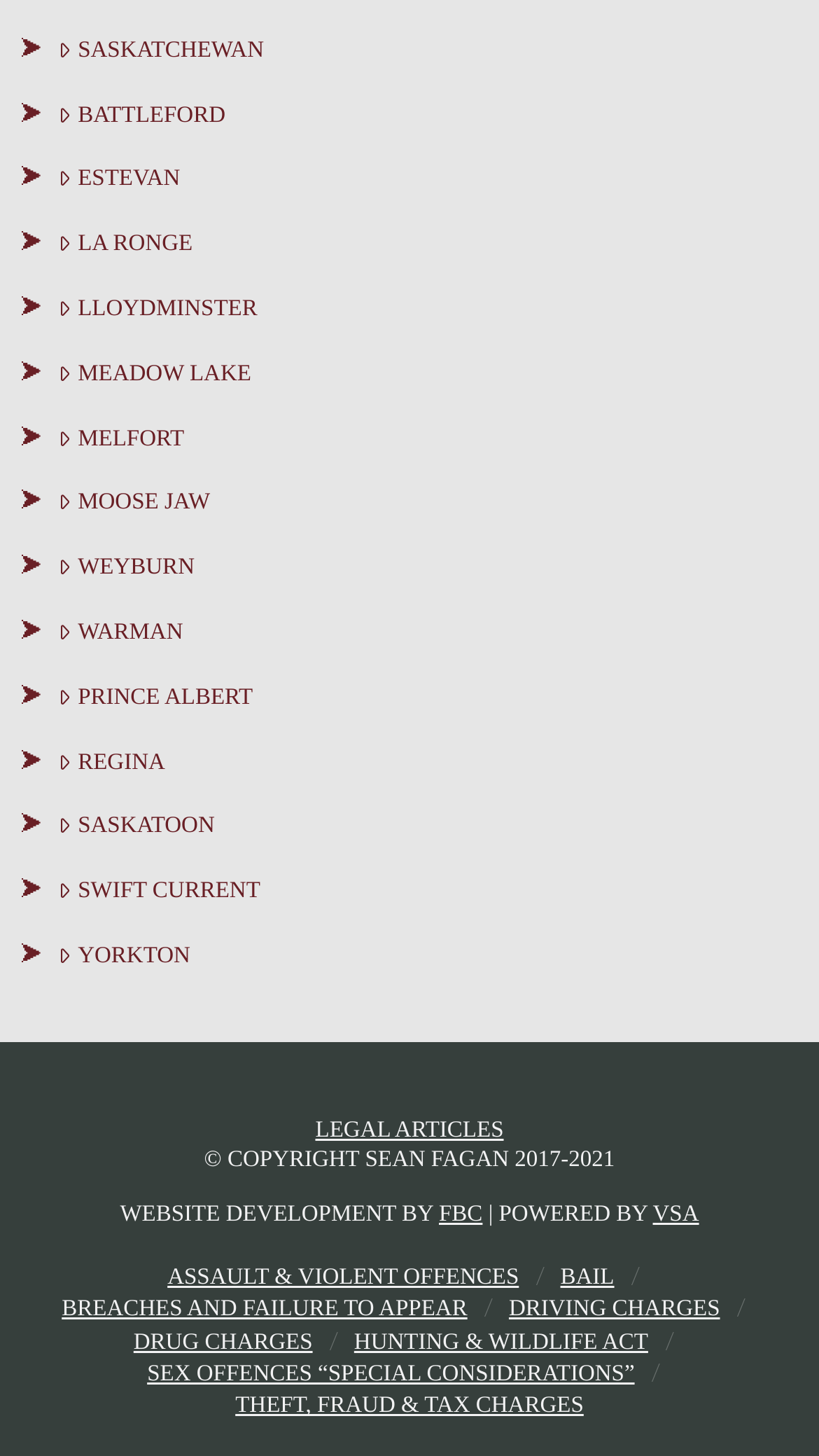Give a succinct answer to this question in a single word or phrase: 
What is the copyright year range of the website?

2017-2021